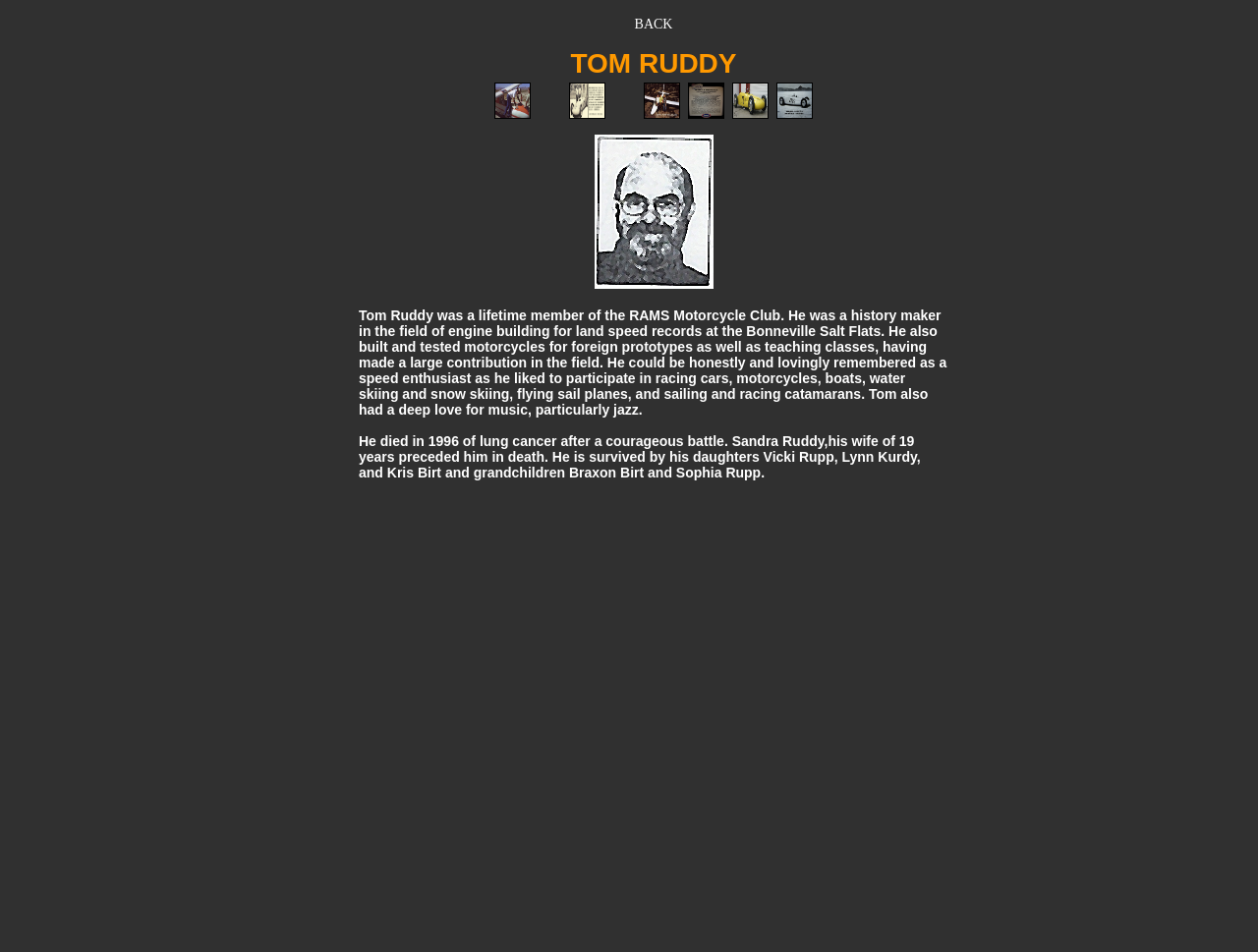What is the year Tom Ruddy died?
Please give a well-detailed answer to the question.

I read the biography of Tom Ruddy in the heading element and found that he died in 1996.